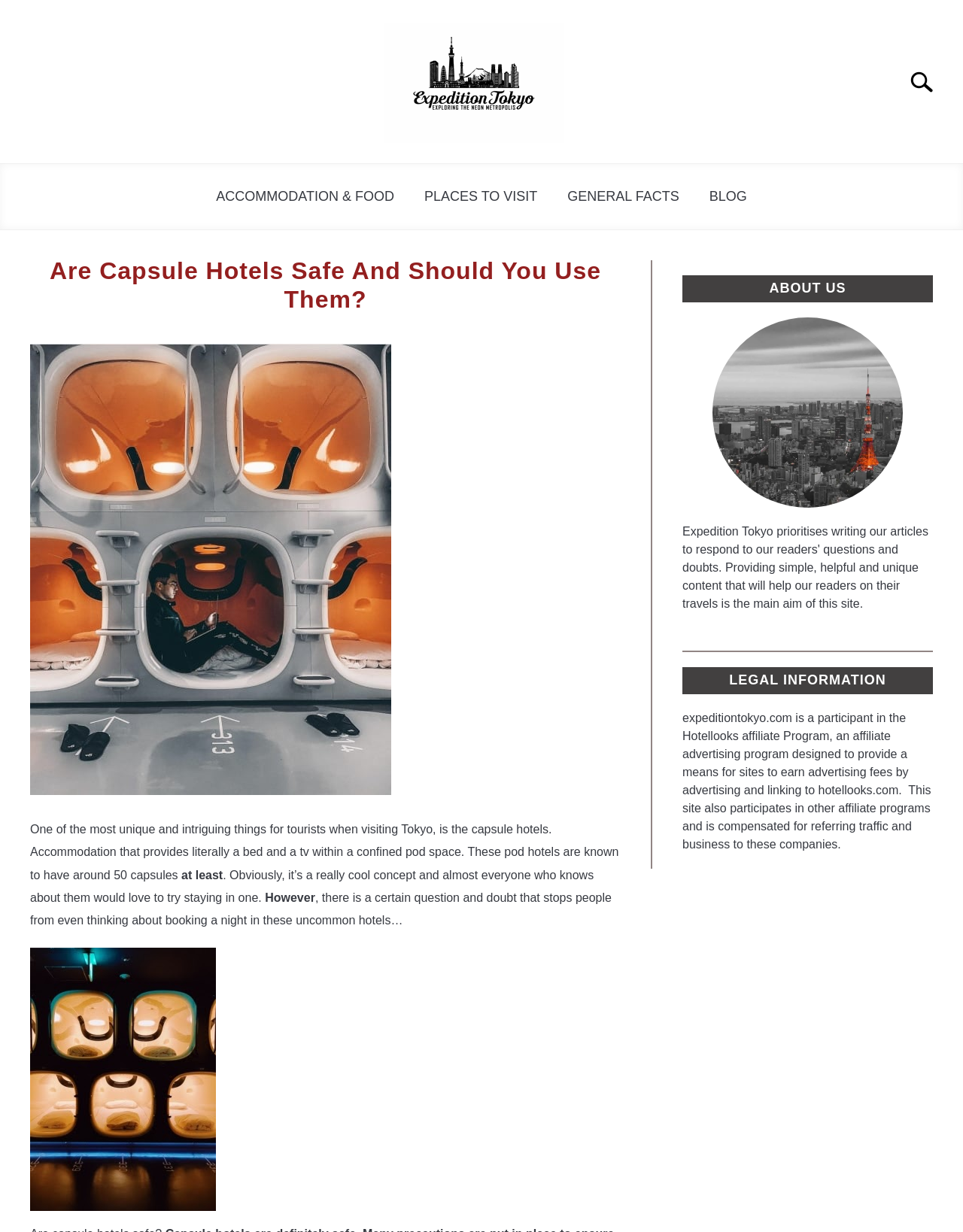Provide a brief response using a word or short phrase to this question:
What is the affiliate program mentioned in the footer section?

Hotellooks affiliate Program